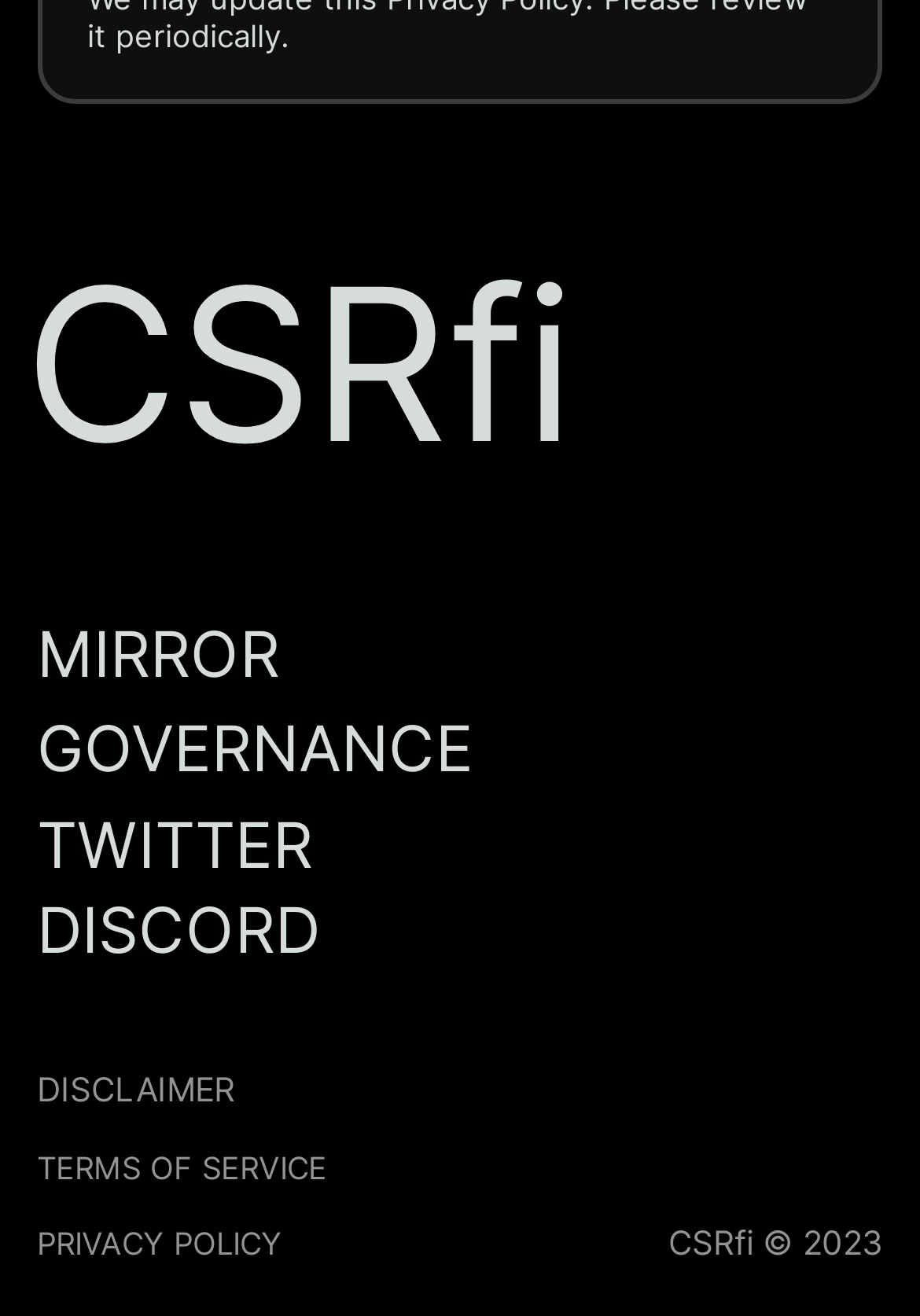What is the year of copyright?
Answer the question based on the image using a single word or a brief phrase.

2023